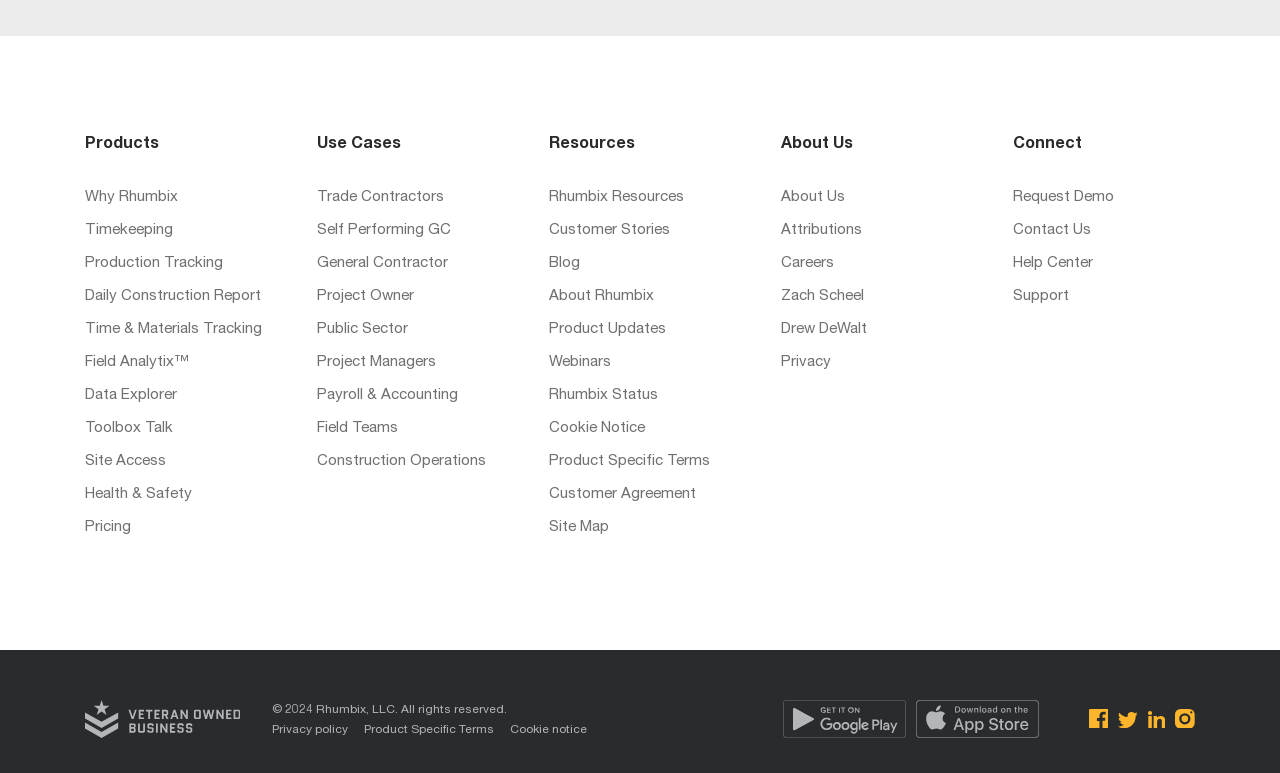Using the element description: "Daily Construction Report", determine the bounding box coordinates. The coordinates should be in the format [left, top, right, bottom], with values between 0 and 1.

[0.066, 0.37, 0.209, 0.397]